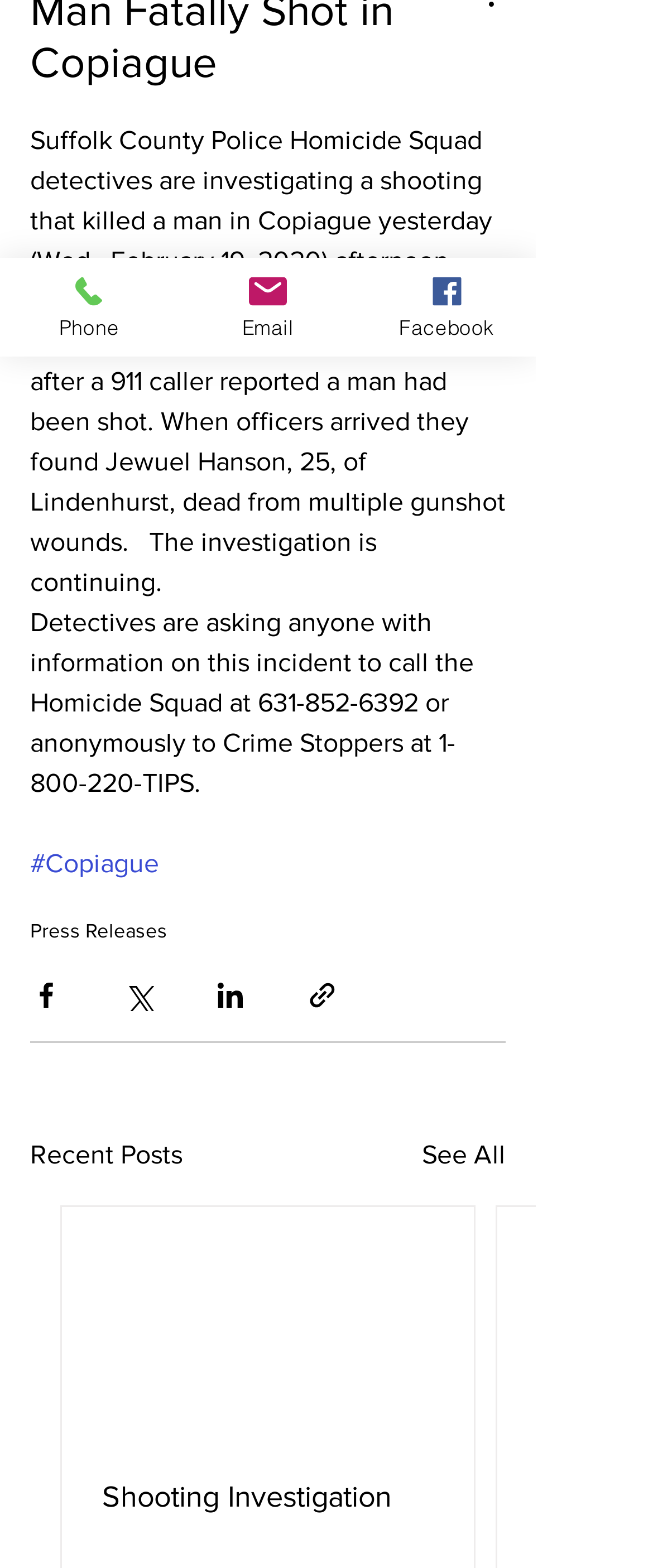For the given element description Press Releases, determine the bounding box coordinates of the UI element. The coordinates should follow the format (top-left x, top-left y, bottom-right x, bottom-right y) and be within the range of 0 to 1.

[0.046, 0.587, 0.256, 0.601]